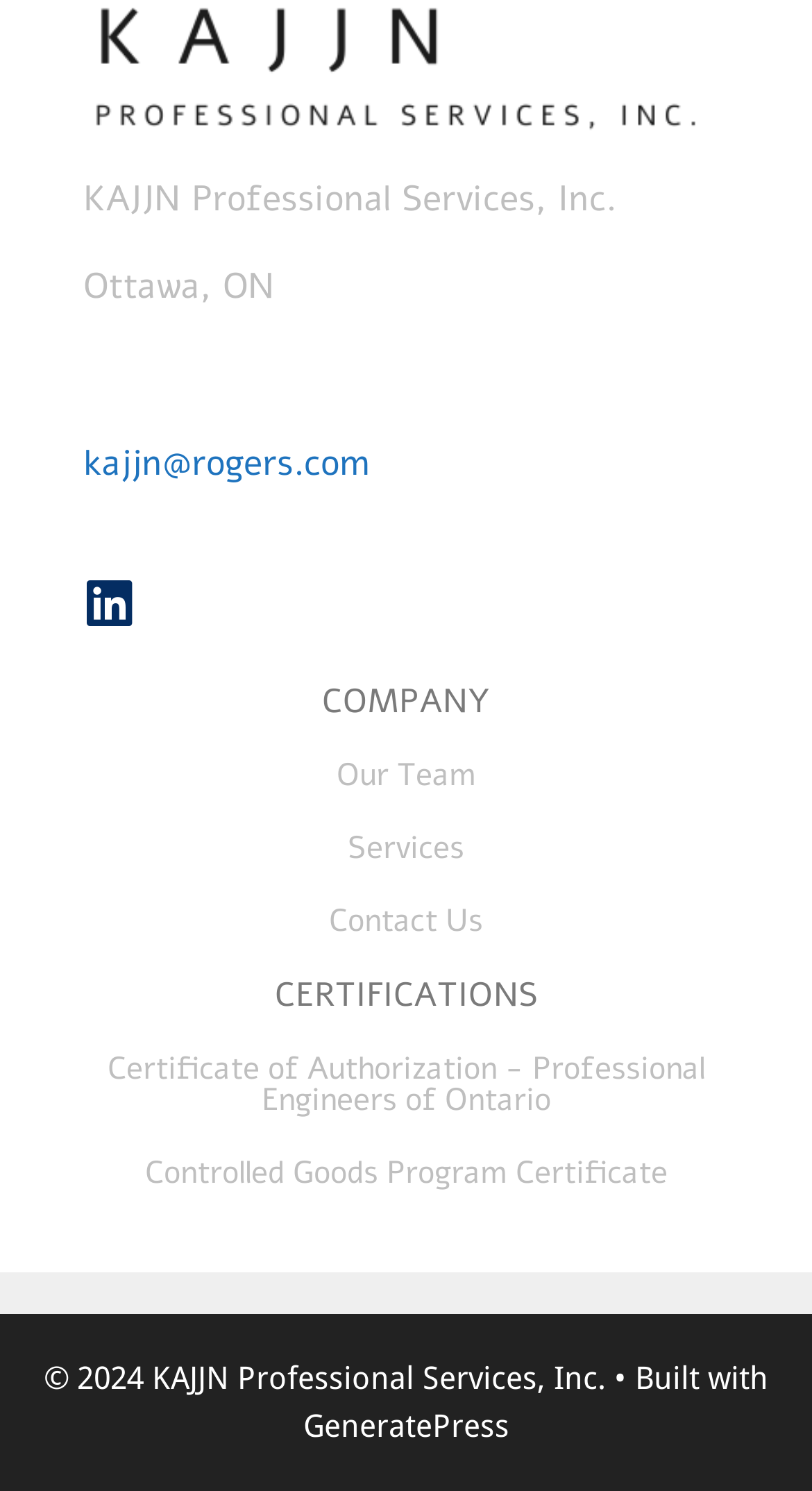Reply to the question below using a single word or brief phrase:
How many certifications are listed?

2